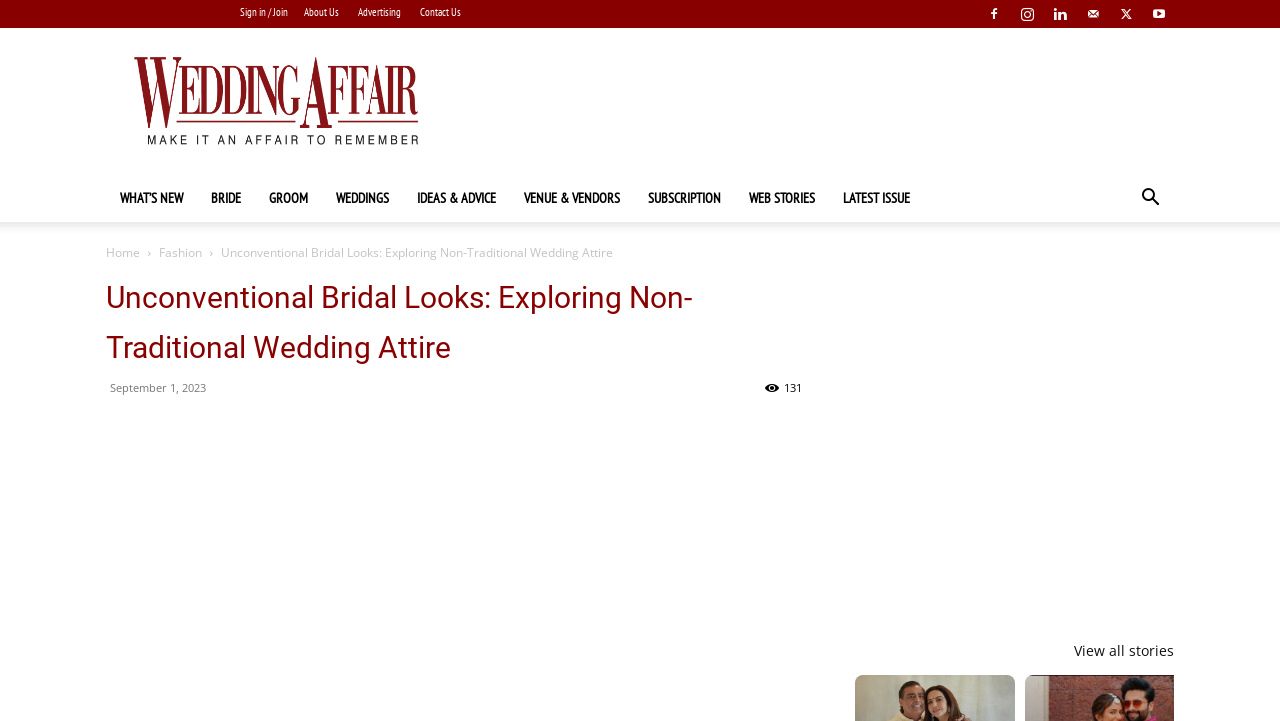Determine the bounding box coordinates of the clickable element to complete this instruction: "Go to the about us page". Provide the coordinates in the format of four float numbers between 0 and 1, [left, top, right, bottom].

[0.238, 0.007, 0.265, 0.026]